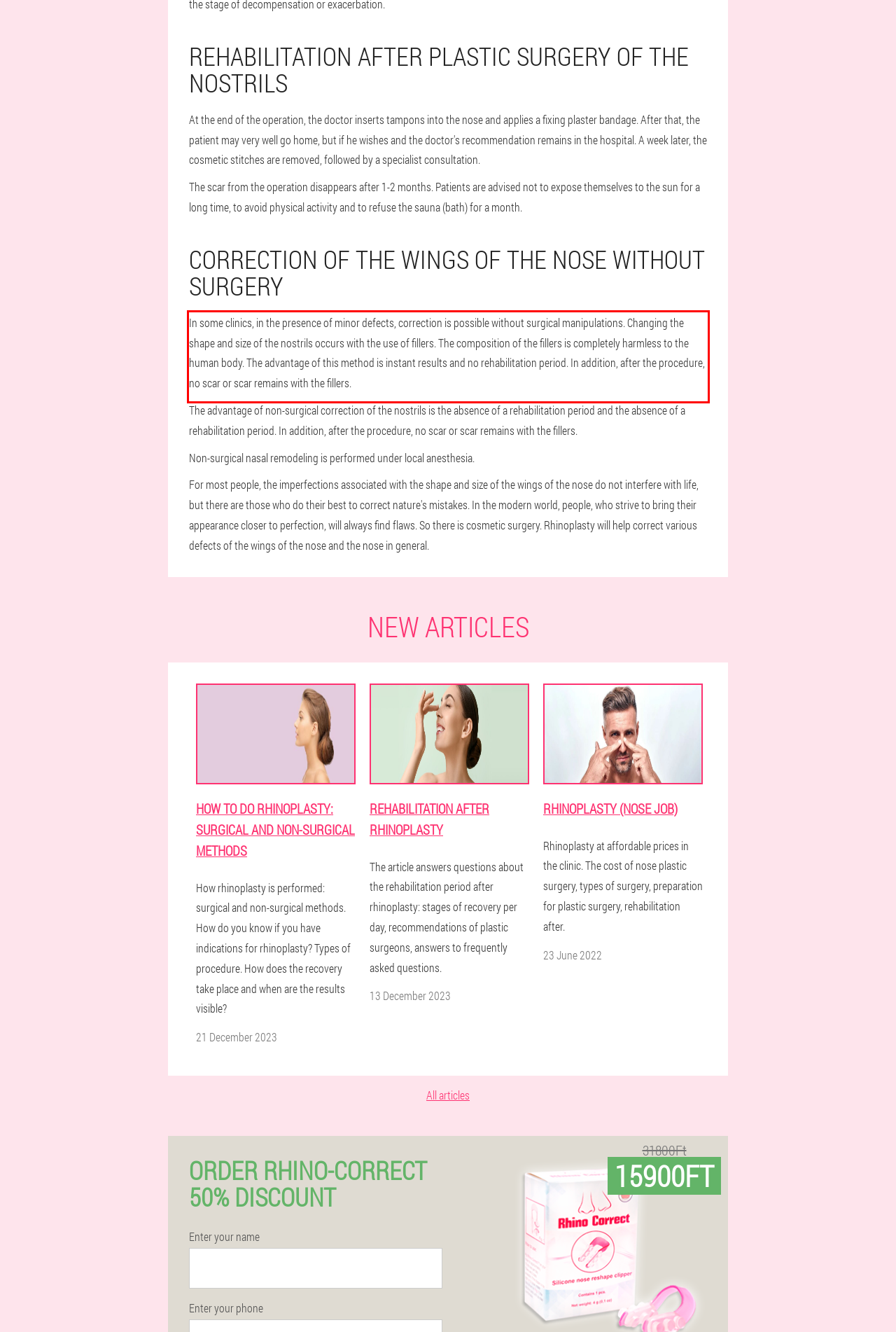Identify and transcribe the text content enclosed by the red bounding box in the given screenshot.

In some clinics, in the presence of minor defects, correction is possible without surgical manipulations. Changing the shape and size of the nostrils occurs with the use of fillers. The composition of the fillers is completely harmless to the human body. The advantage of this method is instant results and no rehabilitation period. In addition, after the procedure, no scar or scar remains with the fillers.